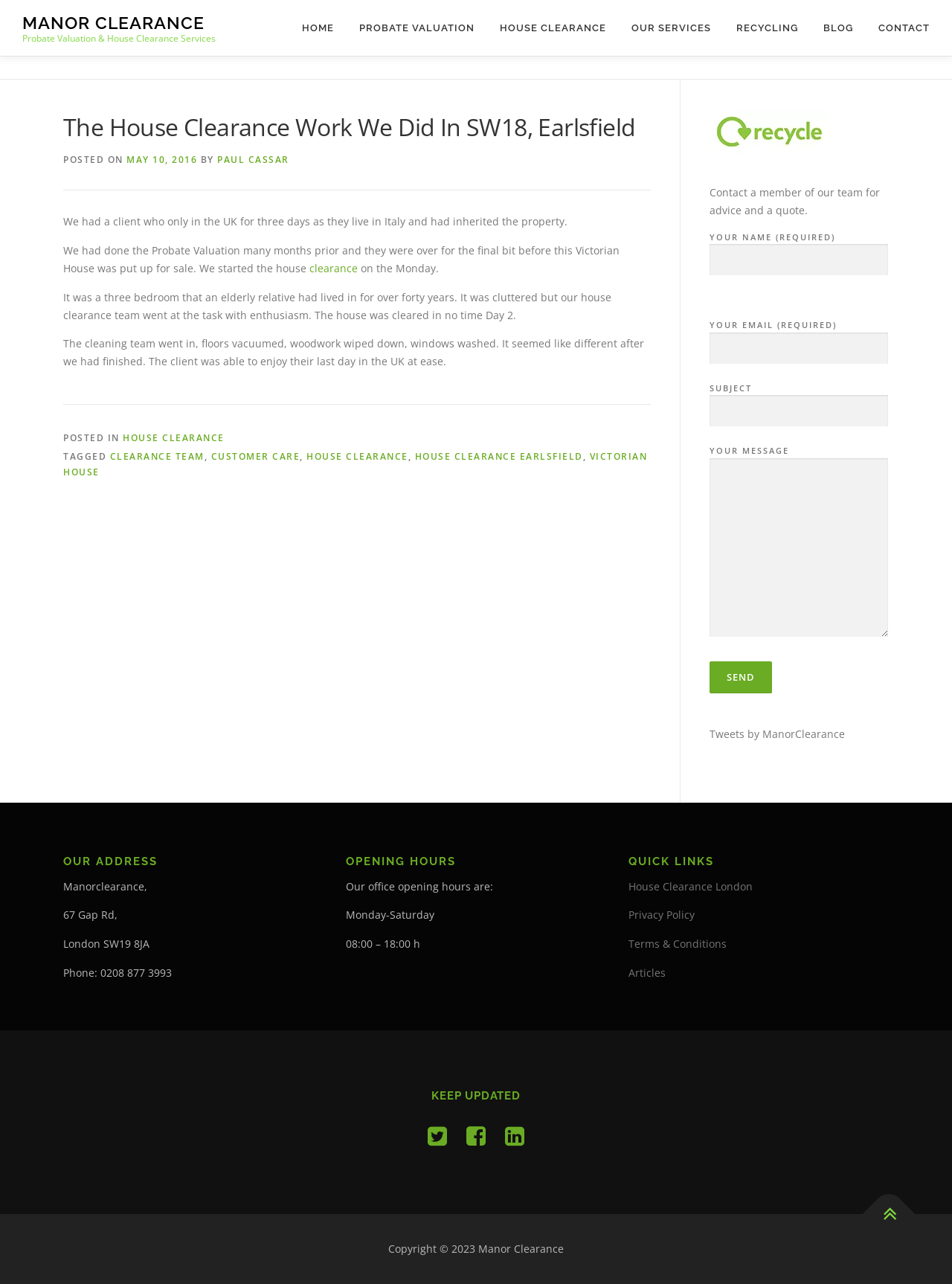Pinpoint the bounding box coordinates of the clickable area necessary to execute the following instruction: "Click on the 'Recycle Now' link". The coordinates should be given as four float numbers between 0 and 1, namely [left, top, right, bottom].

[0.745, 0.096, 0.871, 0.107]